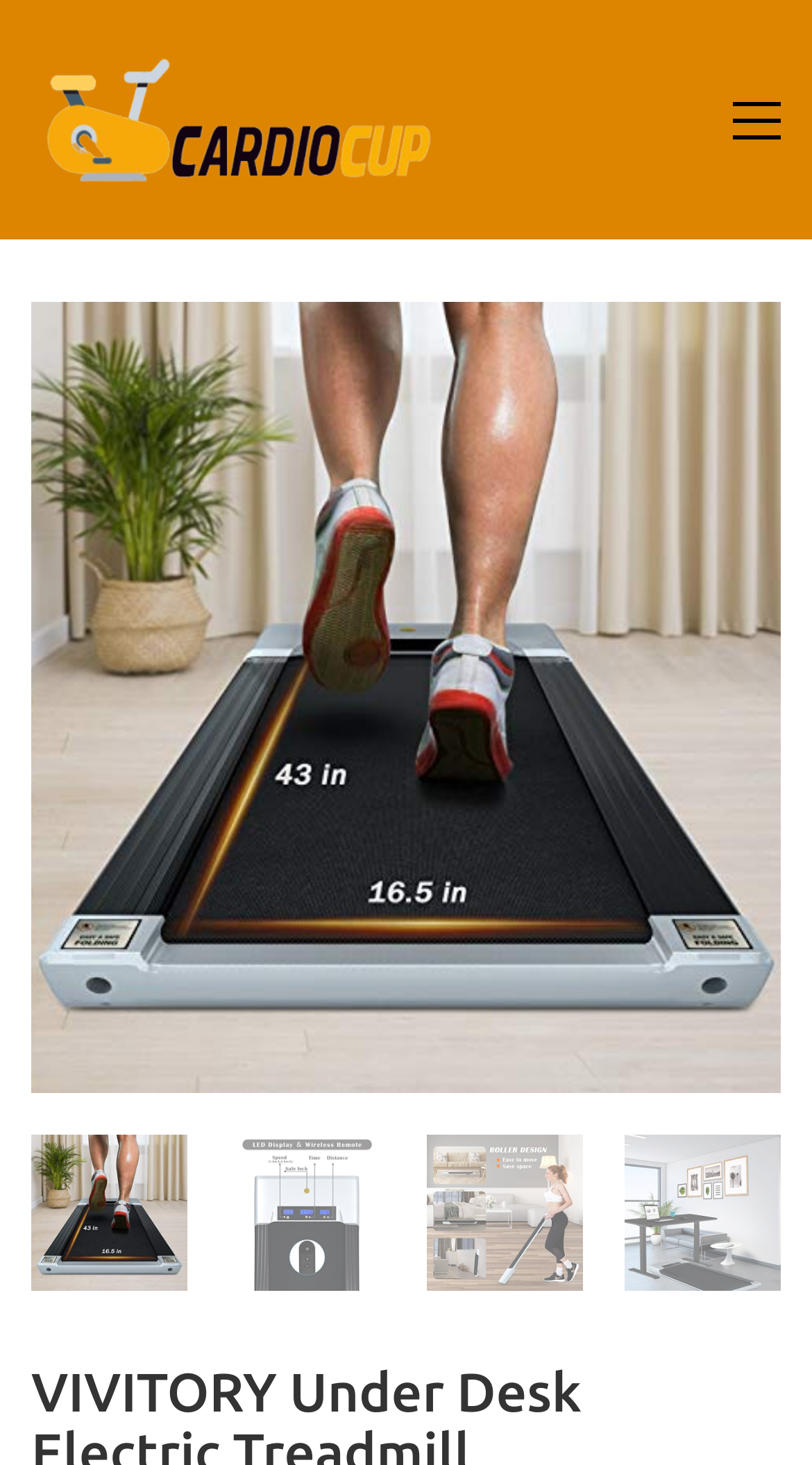Respond to the following question with a brief word or phrase:
What is the purpose of the treadmill?

Cardio health